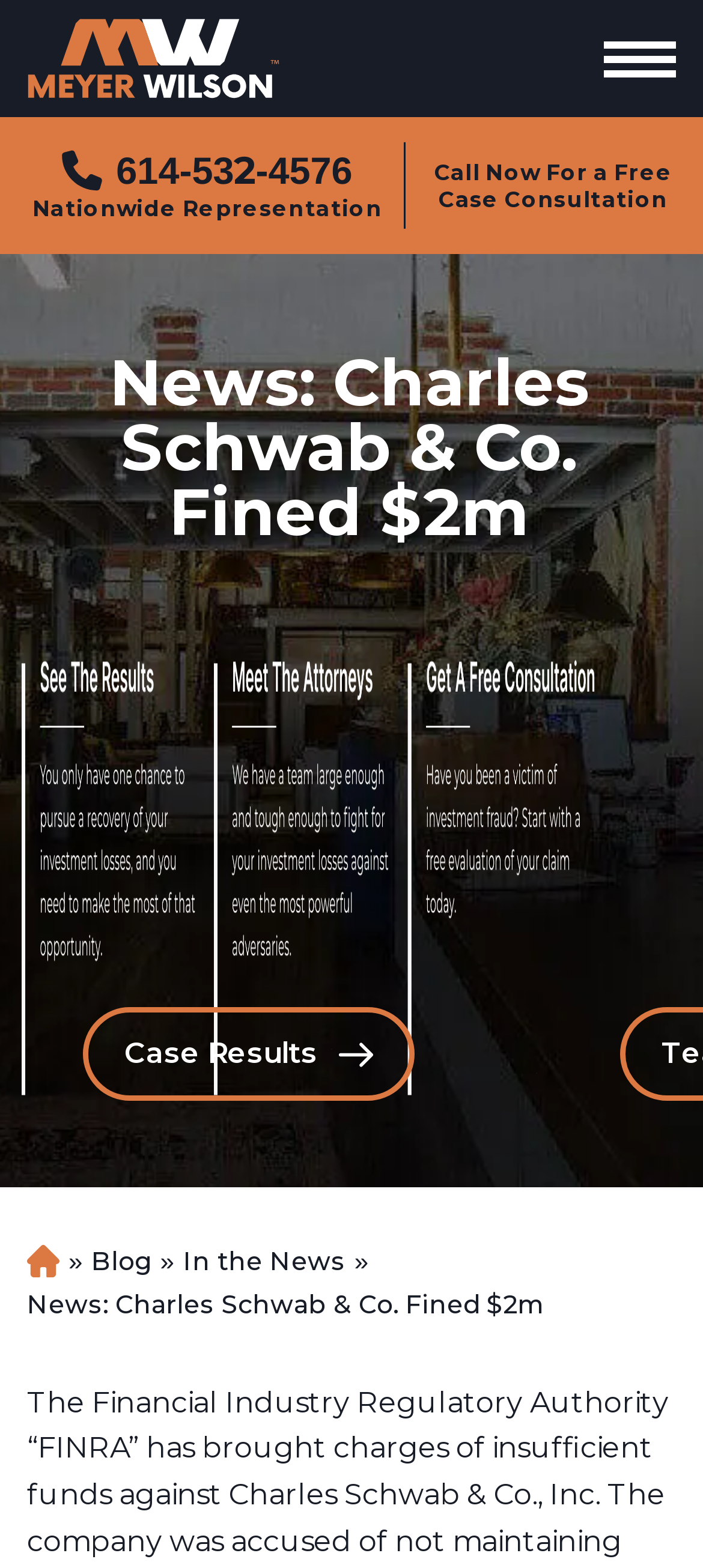Please find and report the primary heading text from the webpage.

News: Charles Schwab & Co. Fined $2m